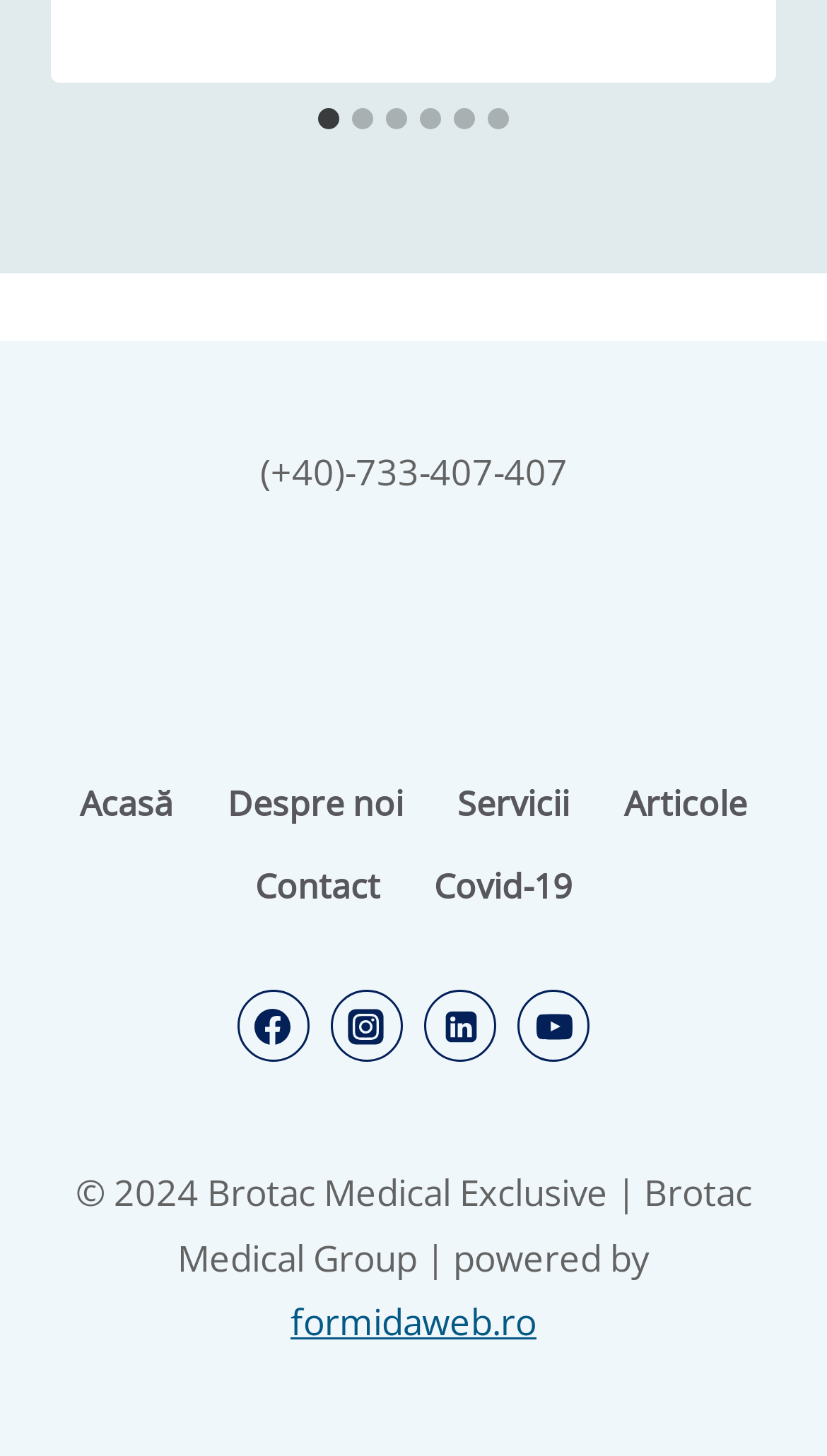How many slides are available?
Refer to the screenshot and answer in one word or phrase.

6